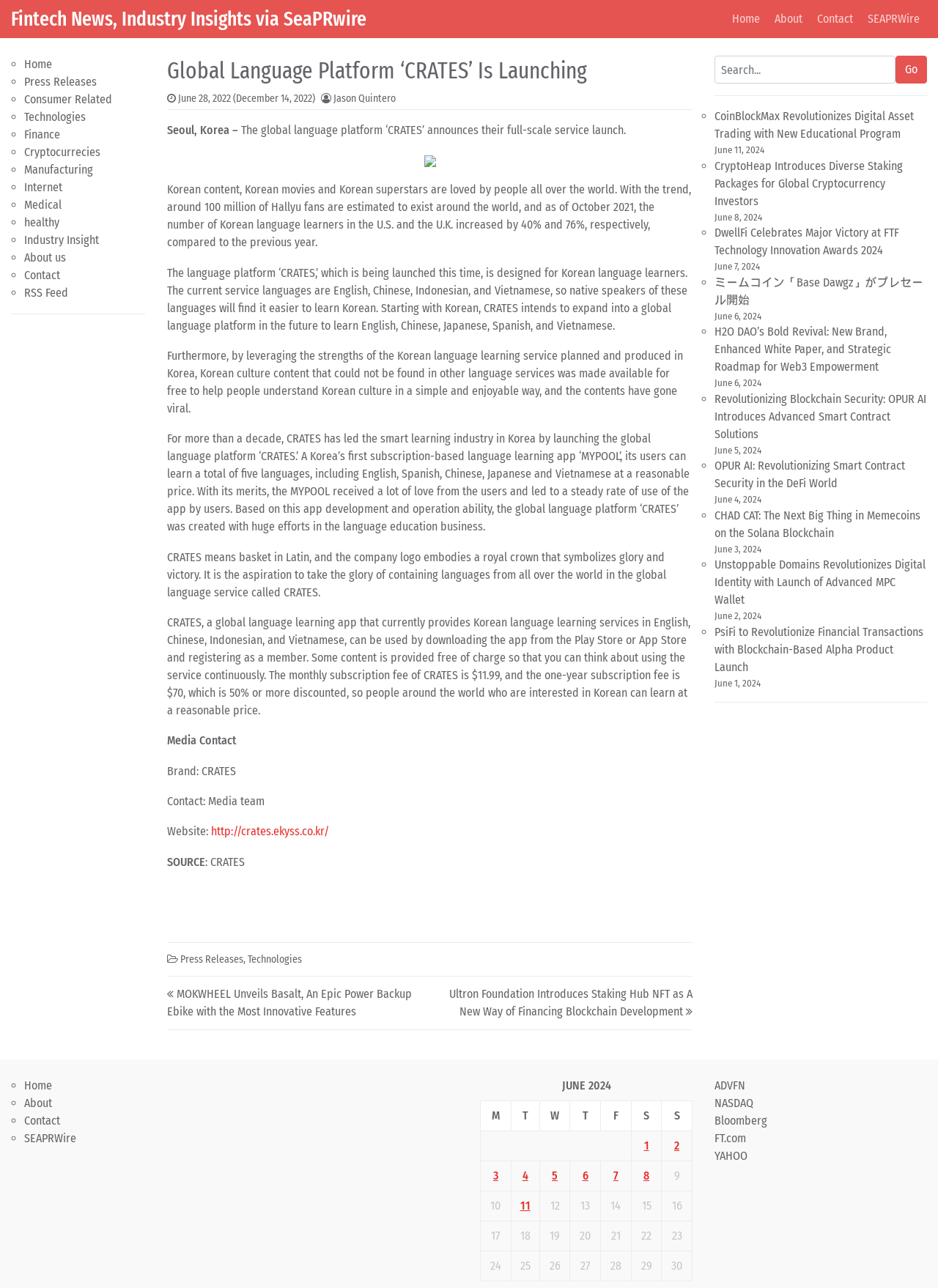Given the following UI element description: "parent_node: Go name="s" placeholder="Search..."", find the bounding box coordinates in the webpage screenshot.

[0.762, 0.043, 0.955, 0.065]